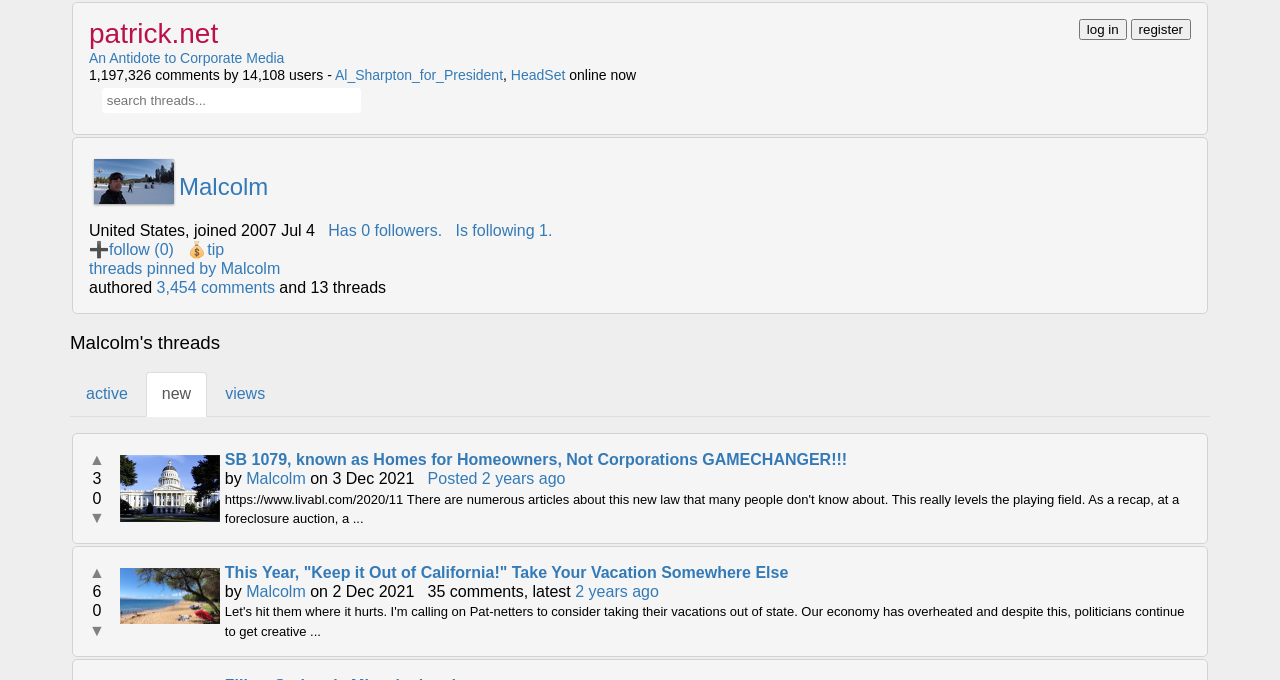Please determine the bounding box coordinates of the element to click on in order to accomplish the following task: "log in". Ensure the coordinates are four float numbers ranging from 0 to 1, i.e., [left, top, right, bottom].

[0.843, 0.028, 0.88, 0.059]